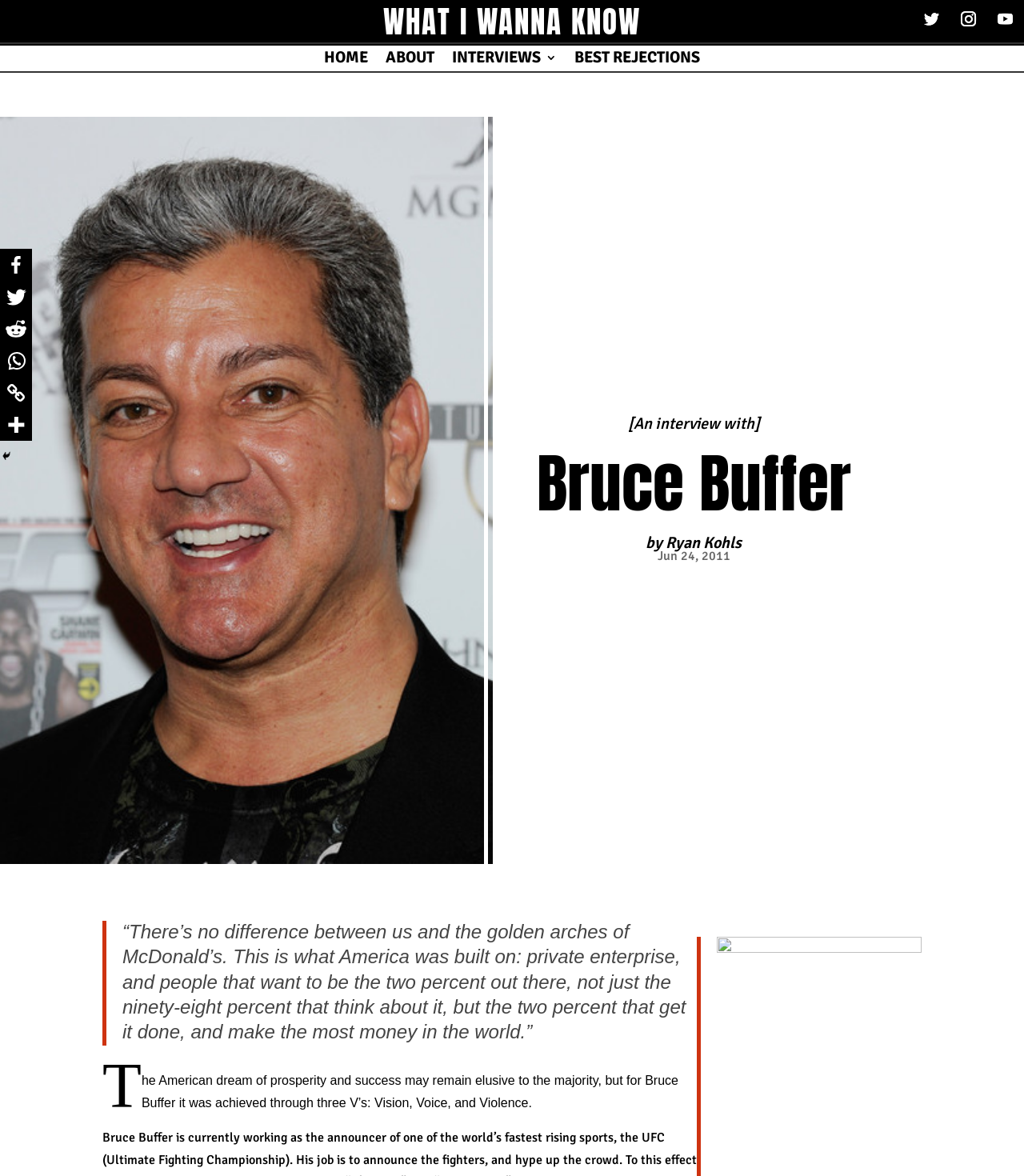What is the date of the interview? Observe the screenshot and provide a one-word or short phrase answer.

Jun 24, 2011